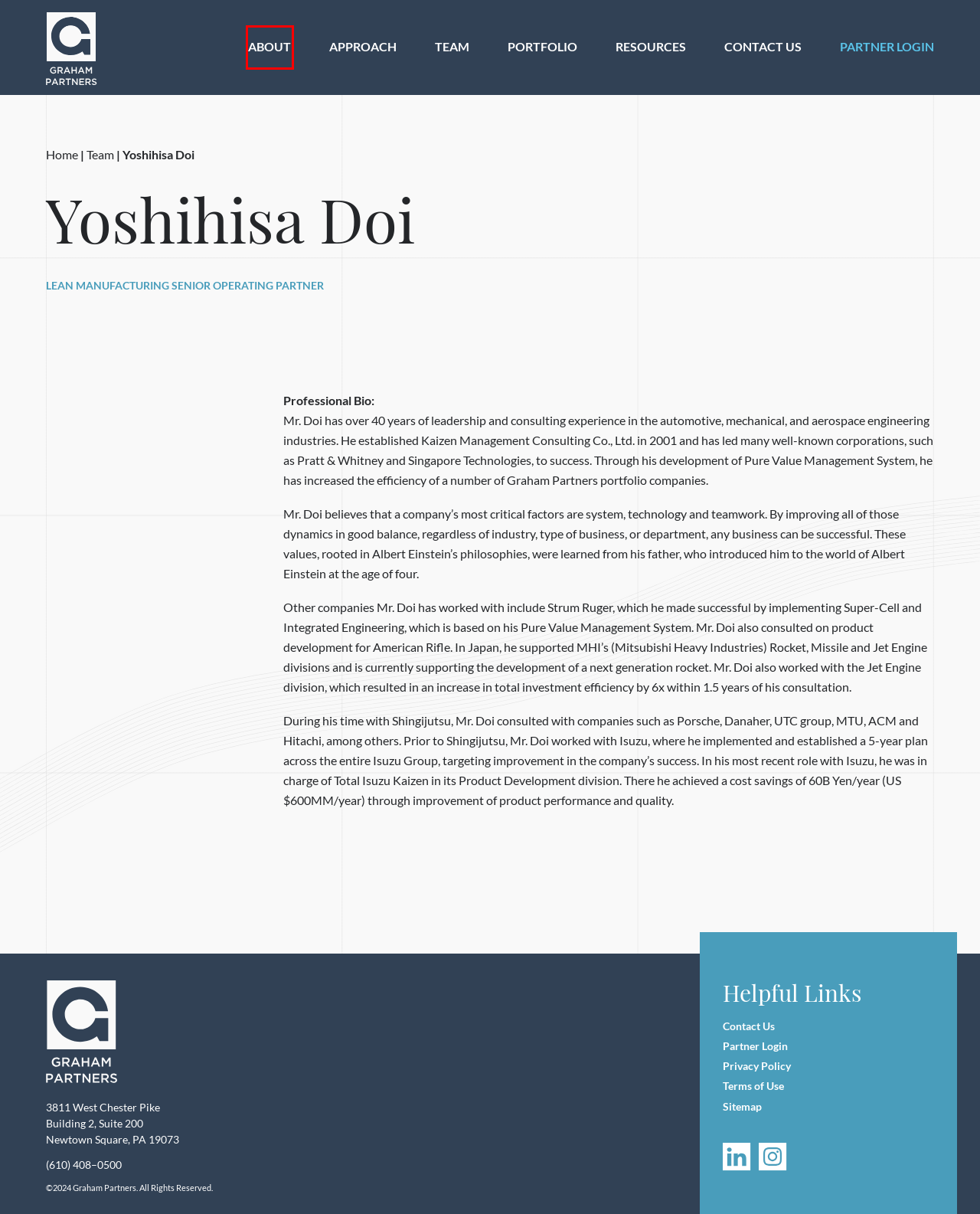Look at the screenshot of a webpage, where a red bounding box highlights an element. Select the best description that matches the new webpage after clicking the highlighted element. Here are the candidates:
A. About Graham Partners | Operationally-Focused Private Investment Firm
B. Advanced Manufacturing Private Investment Firm | Graham Partners
C. Sitemap | Graham Partners
D. Industrial Tech & Manufacturing Investment Portfolio | Graham Partners
E. Media Center | Resources and Downloads | Graham Partners
F. Get in Touch | Graham Partners
G. Sign In
H. ESG | Graham Partners

A